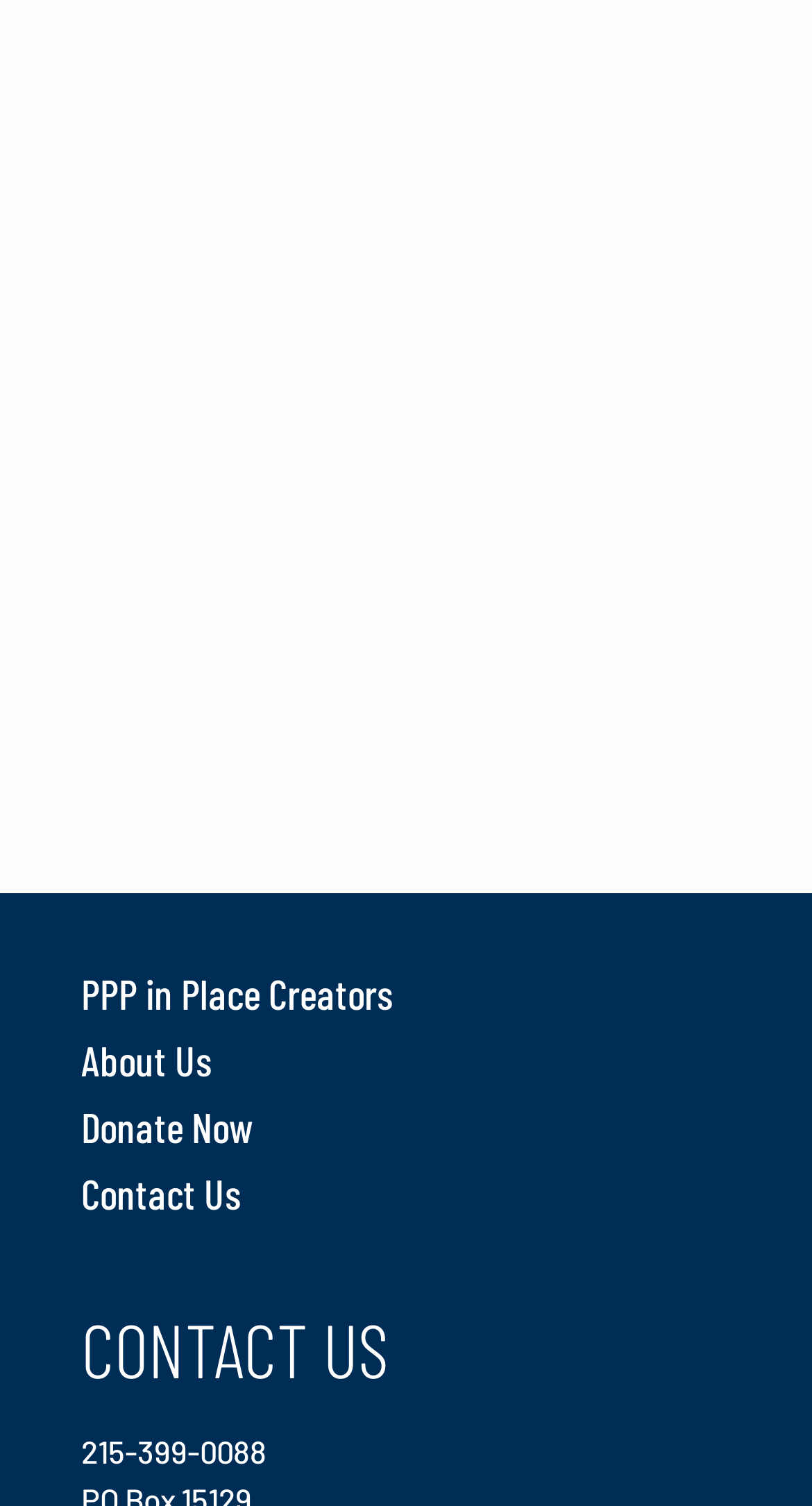Using the image as a reference, answer the following question in as much detail as possible:
How many links are there in the footer section?

The footer section contains four links: 'PPP in Place Creators', 'About Us', 'Donate Now', and 'Contact Us'.